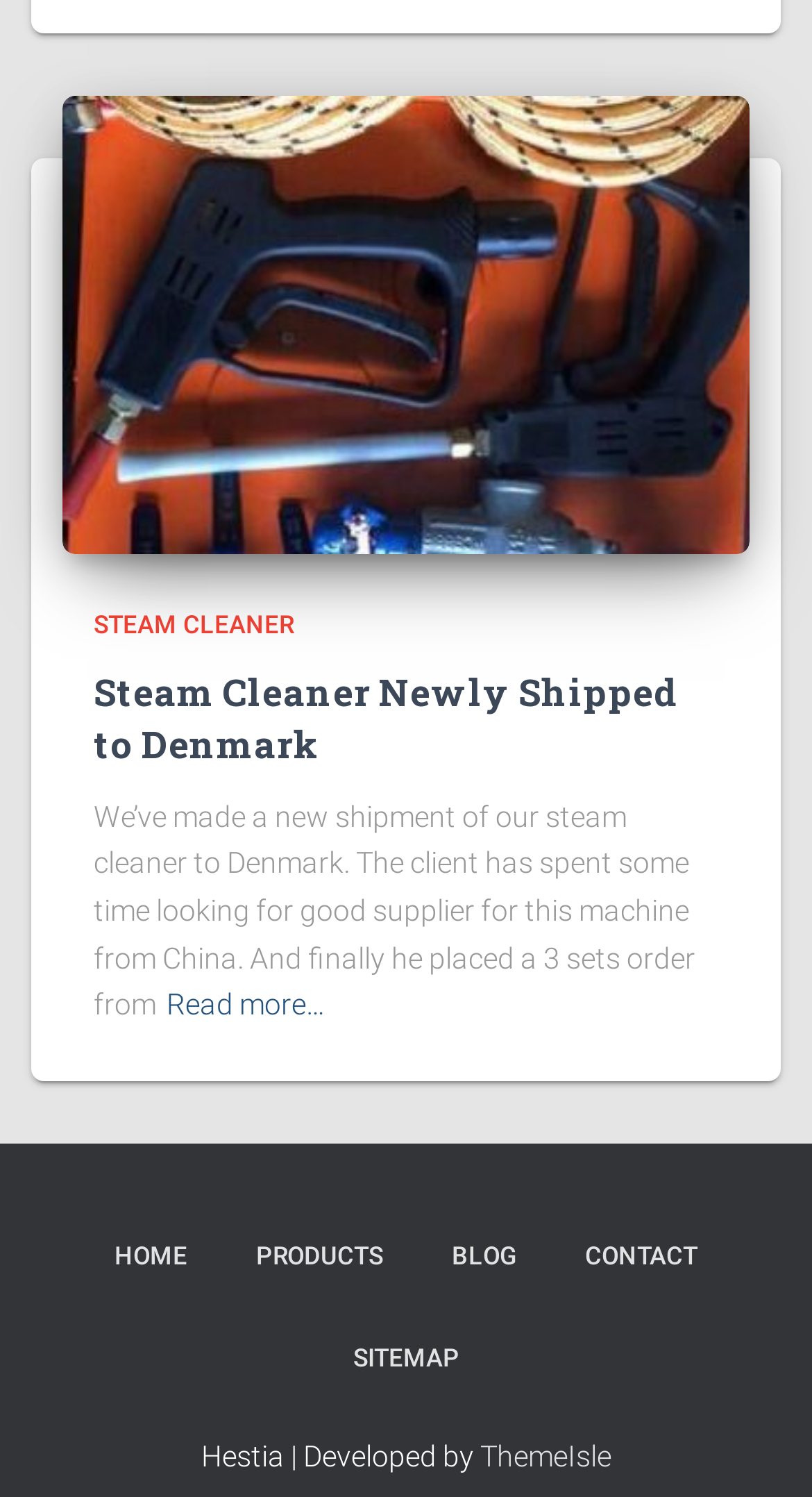Answer the question briefly using a single word or phrase: 
How many navigation links are at the bottom of the webpage?

5